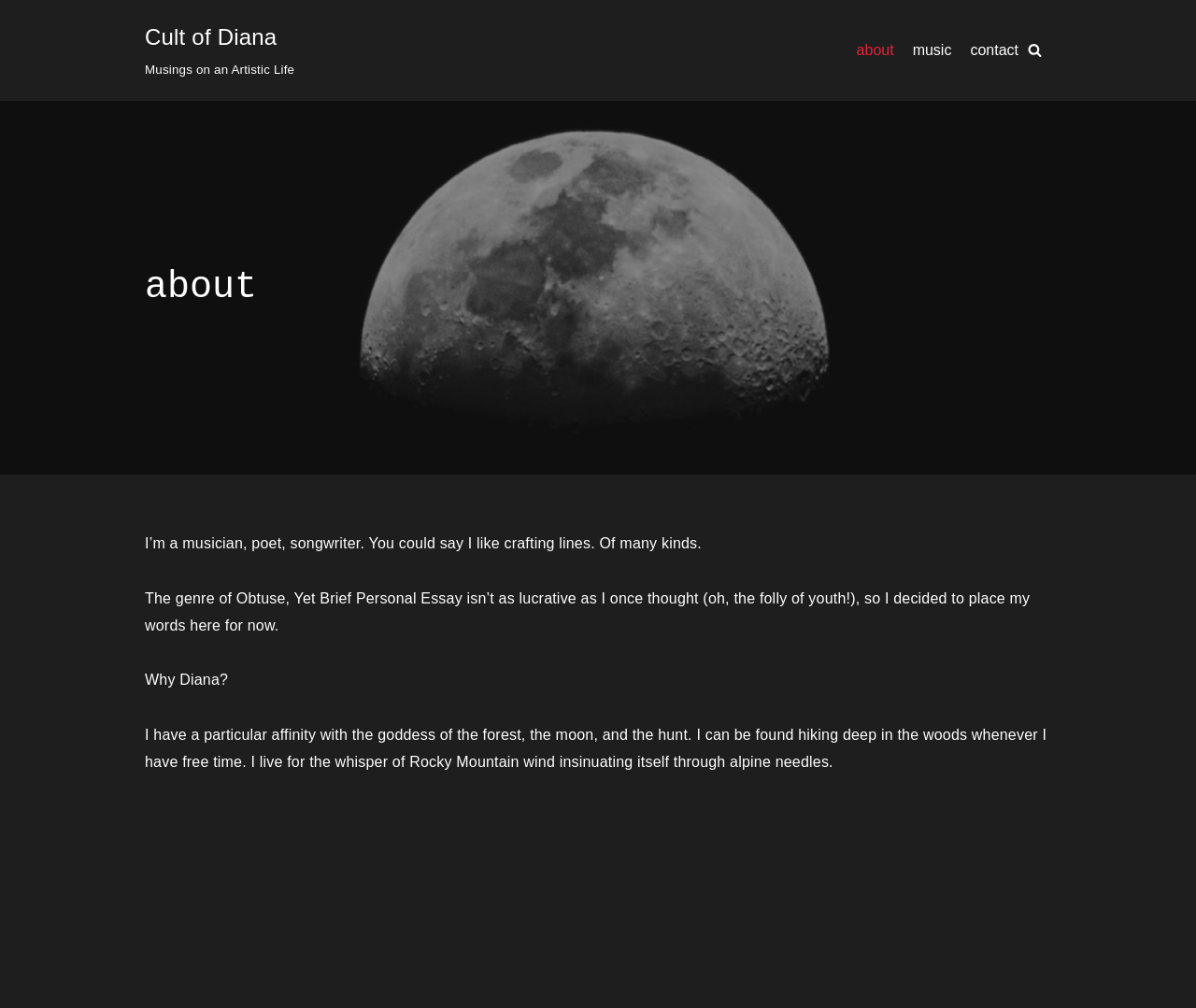What is the purpose of the 'Search' button?
Kindly give a detailed and elaborate answer to the question.

The presence of a 'Search' button and an image of a search icon suggests that the button is intended for searching the website.